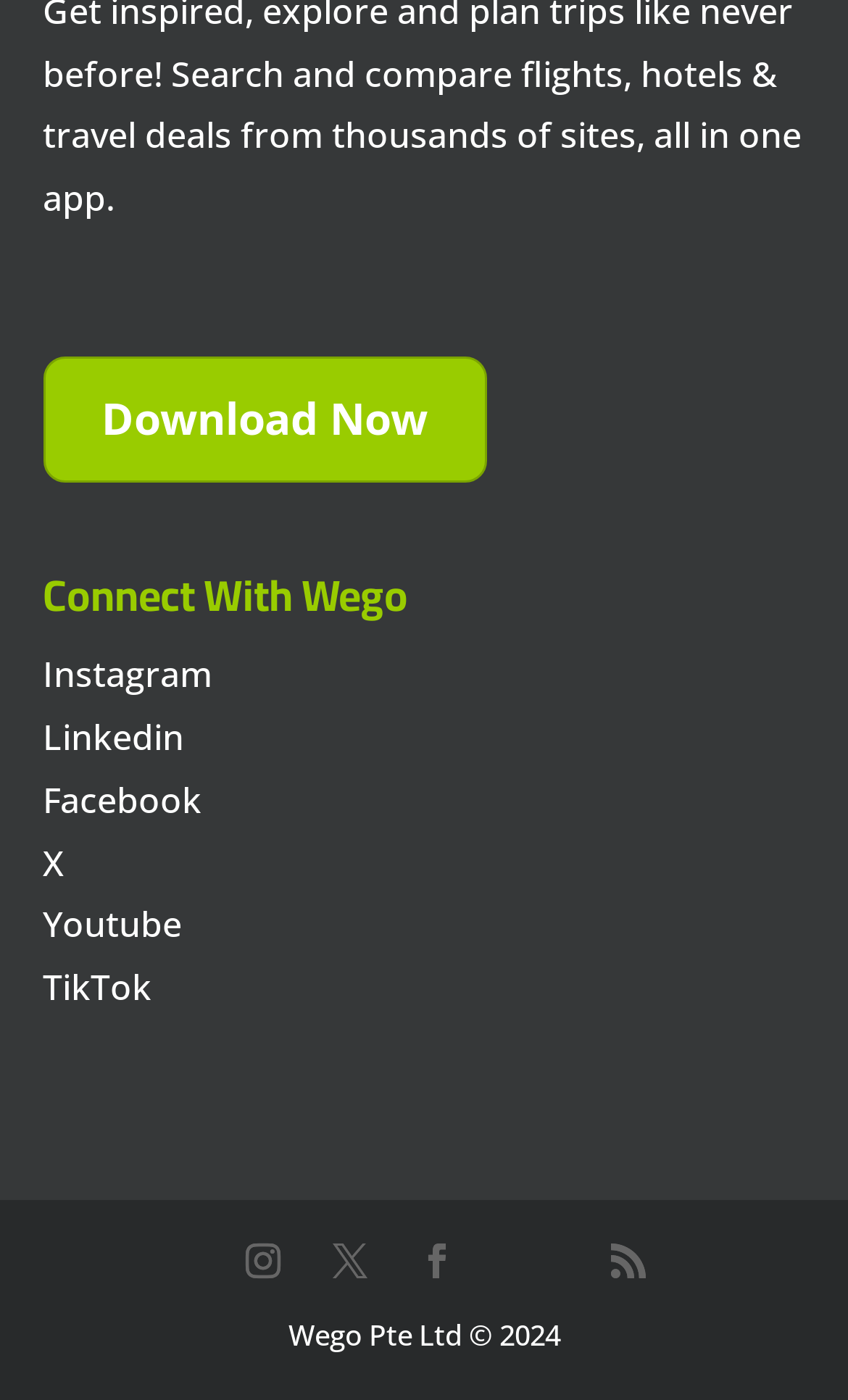Determine the bounding box coordinates for the region that must be clicked to execute the following instruction: "Connect with Wego".

[0.05, 0.407, 0.481, 0.46]